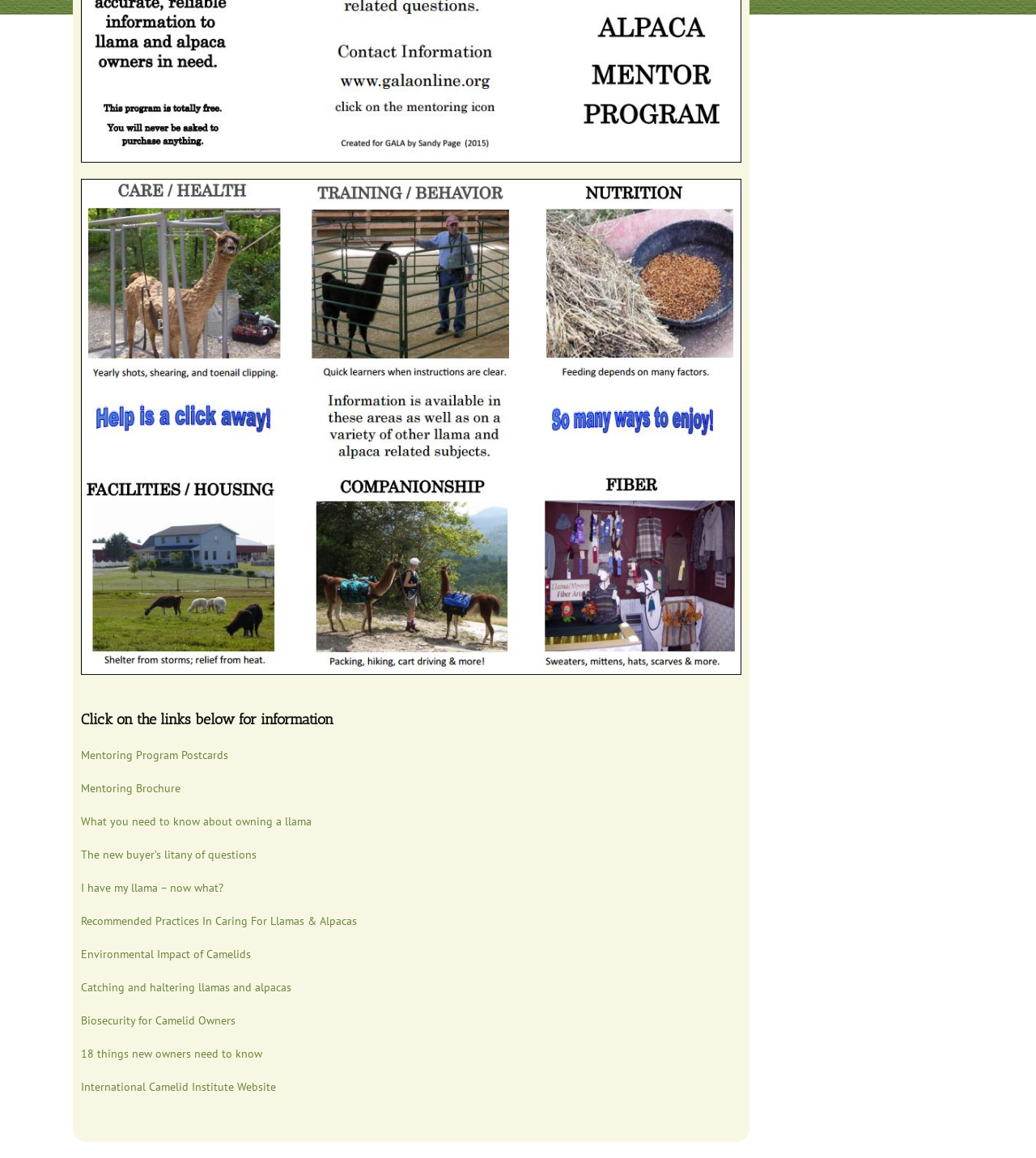Determine the bounding box coordinates of the element's region needed to click to follow the instruction: "Access the International Camelid Institute Website". Provide these coordinates as four float numbers between 0 and 1, formatted as [left, top, right, bottom].

[0.078, 0.932, 0.266, 0.945]